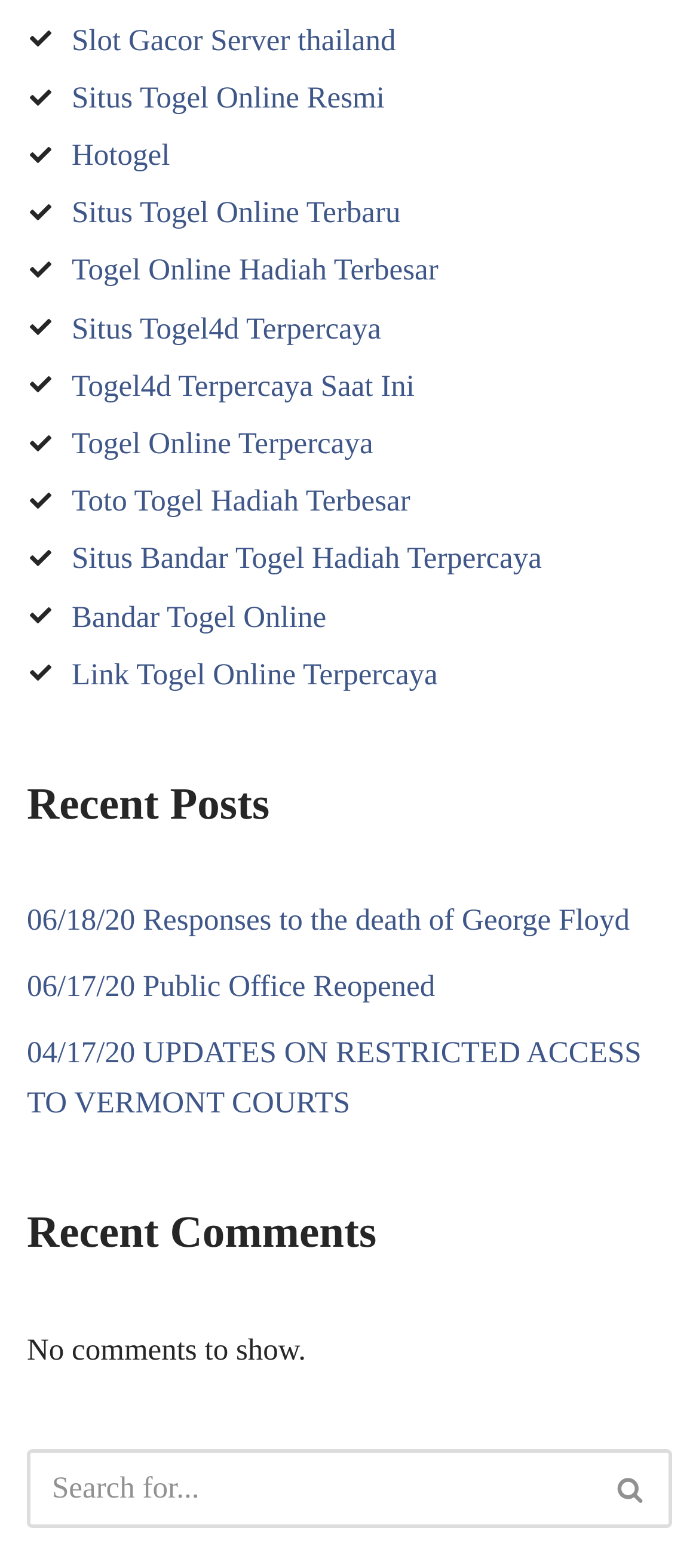How many links are there on the webpage? Examine the screenshot and reply using just one word or a brief phrase.

15